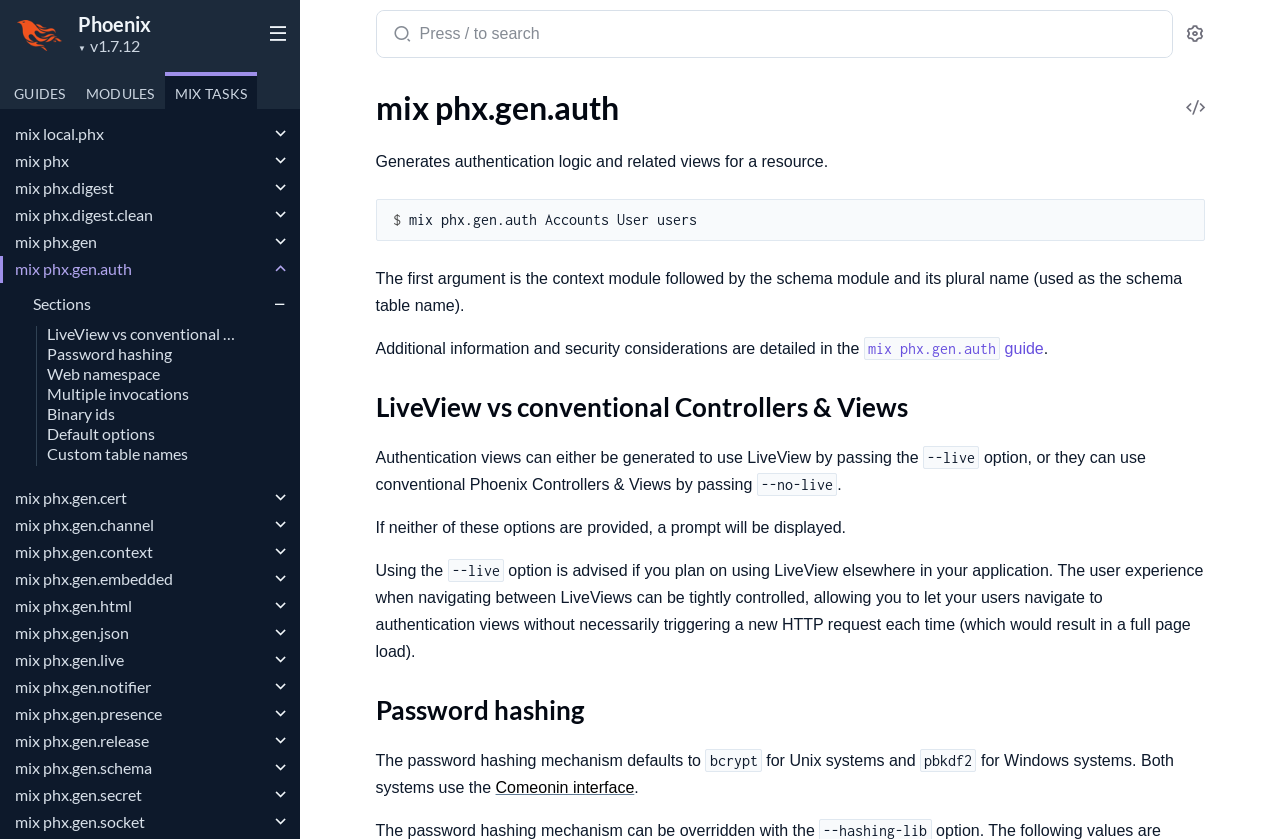What is the text of the second tab in the tablist?
Please respond to the question with a detailed and informative answer.

The tablist is located at the top of the webpage with a bounding box coordinate of [0.0, 0.081, 0.234, 0.13]. The second tab in the tablist has the text 'MODULES'.